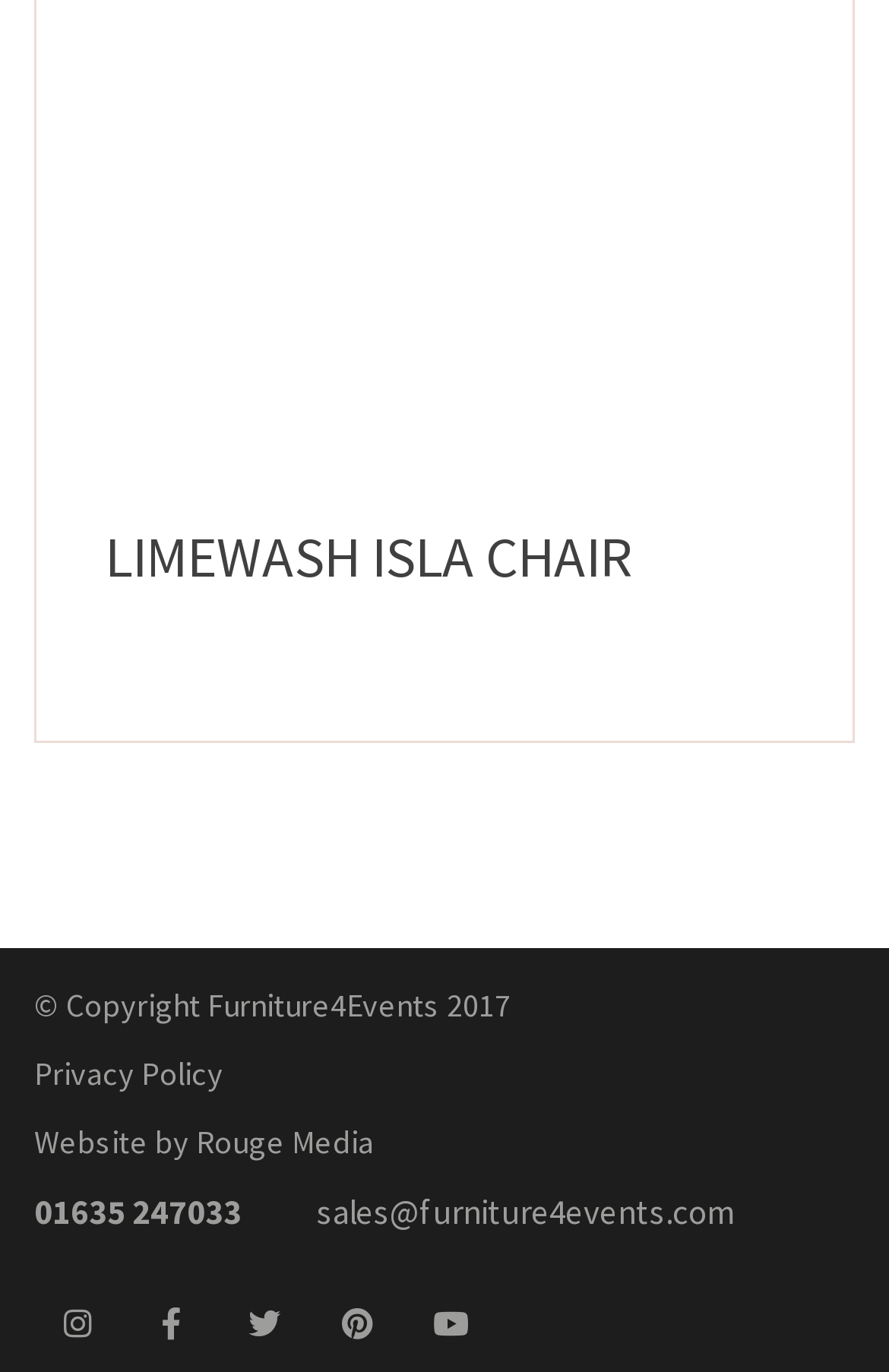What is the email address of Furniture4Events?
Please answer the question with a detailed and comprehensive explanation.

I found the email address of Furniture4Events at the bottom of the webpage, which is sales@furniture4events.com.